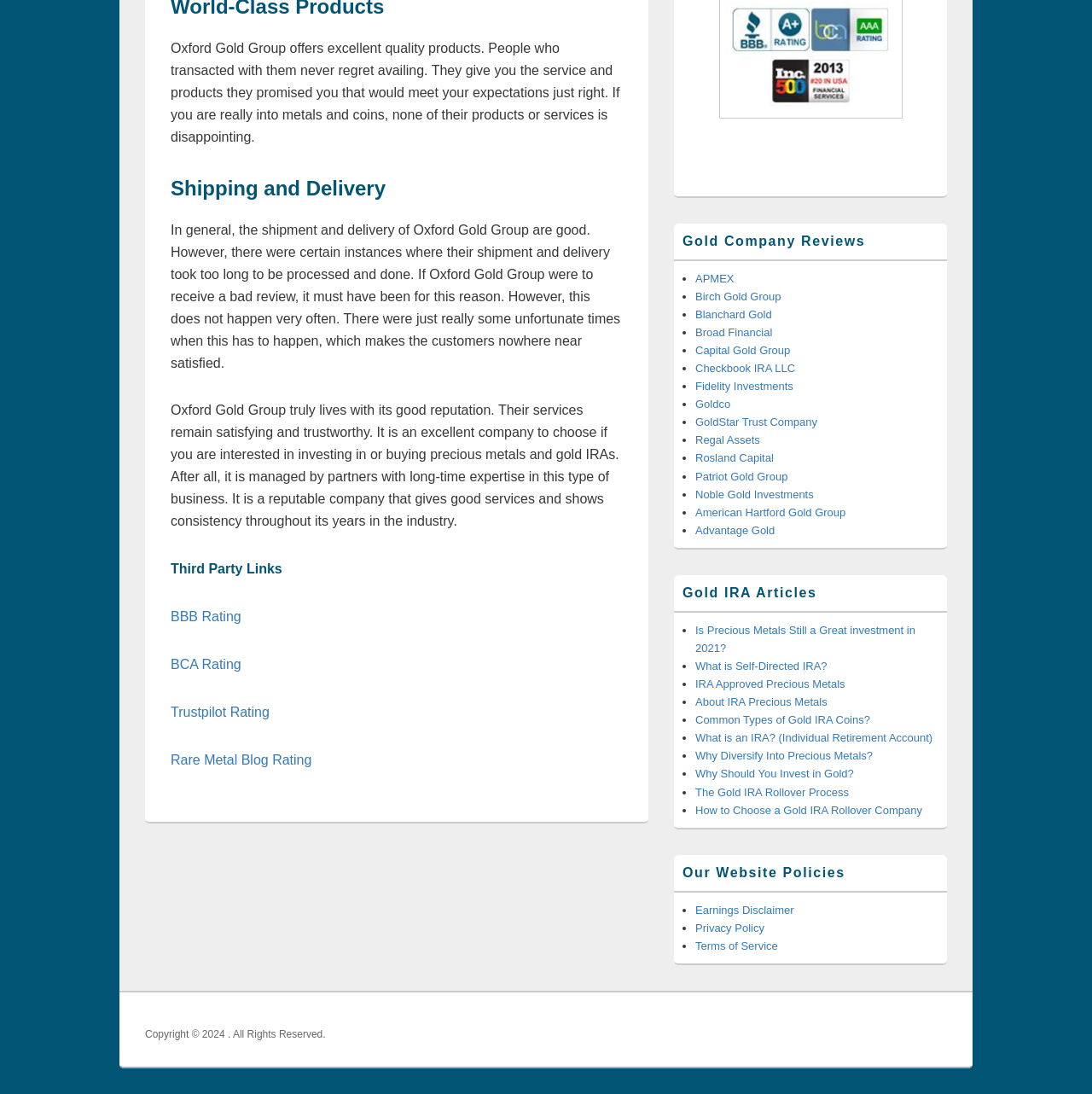Can you pinpoint the bounding box coordinates for the clickable element required for this instruction: "Click on 'BBB Rating'"? The coordinates should be four float numbers between 0 and 1, i.e., [left, top, right, bottom].

[0.156, 0.557, 0.221, 0.57]